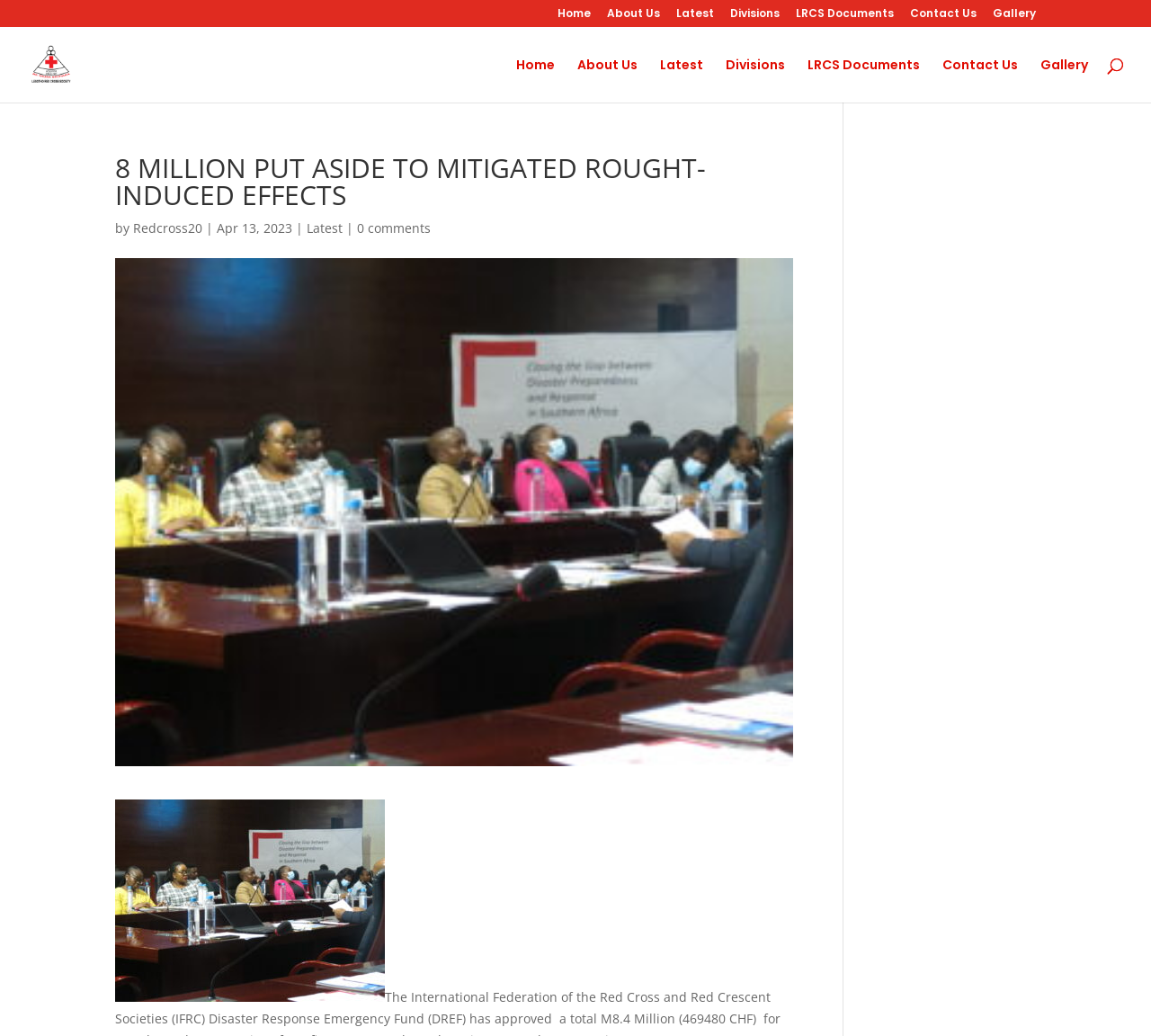Using floating point numbers between 0 and 1, provide the bounding box coordinates in the format (top-left x, top-left y, bottom-right x, bottom-right y). Locate the UI element described here: name="s" placeholder="Search …" title="Search for:"

[0.053, 0.026, 0.953, 0.027]